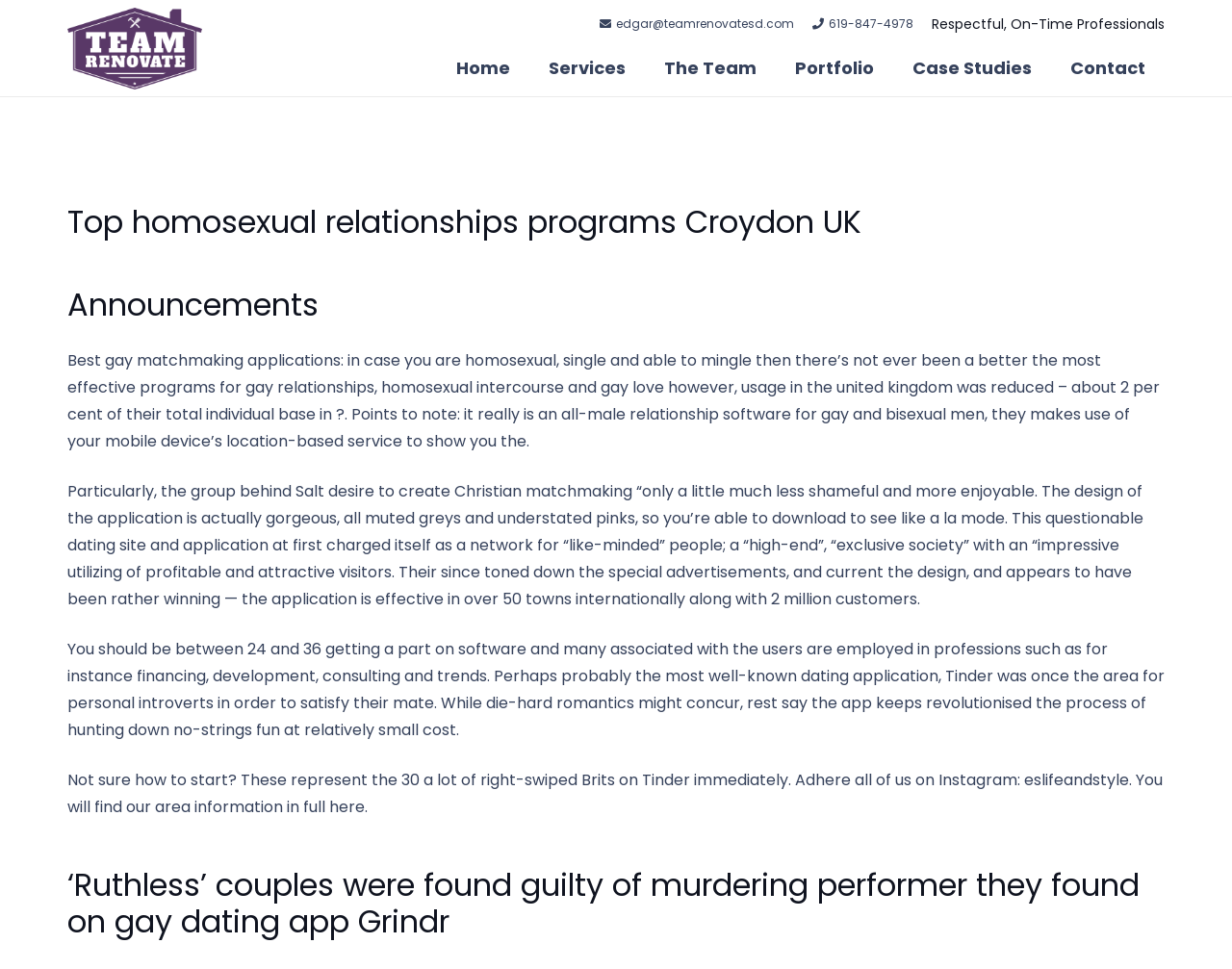Find the bounding box coordinates of the element's region that should be clicked in order to follow the given instruction: "Click the 'Contact' link". The coordinates should consist of four float numbers between 0 and 1, i.e., [left, top, right, bottom].

[0.853, 0.045, 0.945, 0.095]